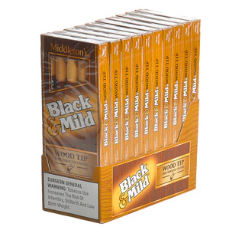Offer a detailed explanation of the image and its components.

The image showcases a pack of **Black & Mild Wood Tip Cigars**, prominently displayed in its packaging. This product features a sleek design typical of cigar boxes, highlighting the brand name "Black & Mild" along with the "Wood Tip" designation, which indicates the flavor profile and type of cigar. The box is neatly stacked, indicating multiple cigars are contained within, making it convenient for consumers. This item retails at **$24.50** and caters to cigar enthusiasts looking for a premium smoking experience. The packaging warns about the health risks of tobacco use, emphasizing the importance of responsible consumption.